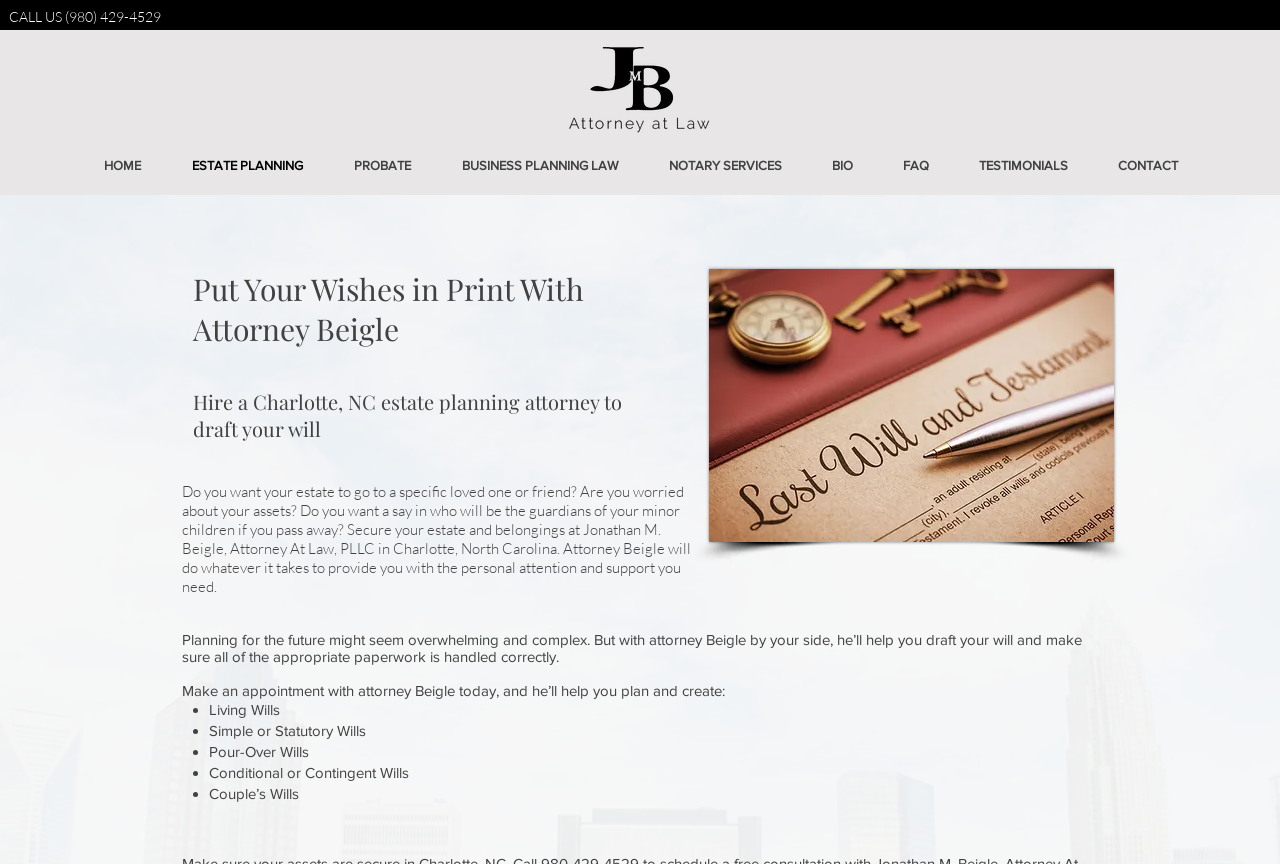Determine the bounding box for the described UI element: "ESTATE PLANNING".

[0.13, 0.166, 0.256, 0.218]